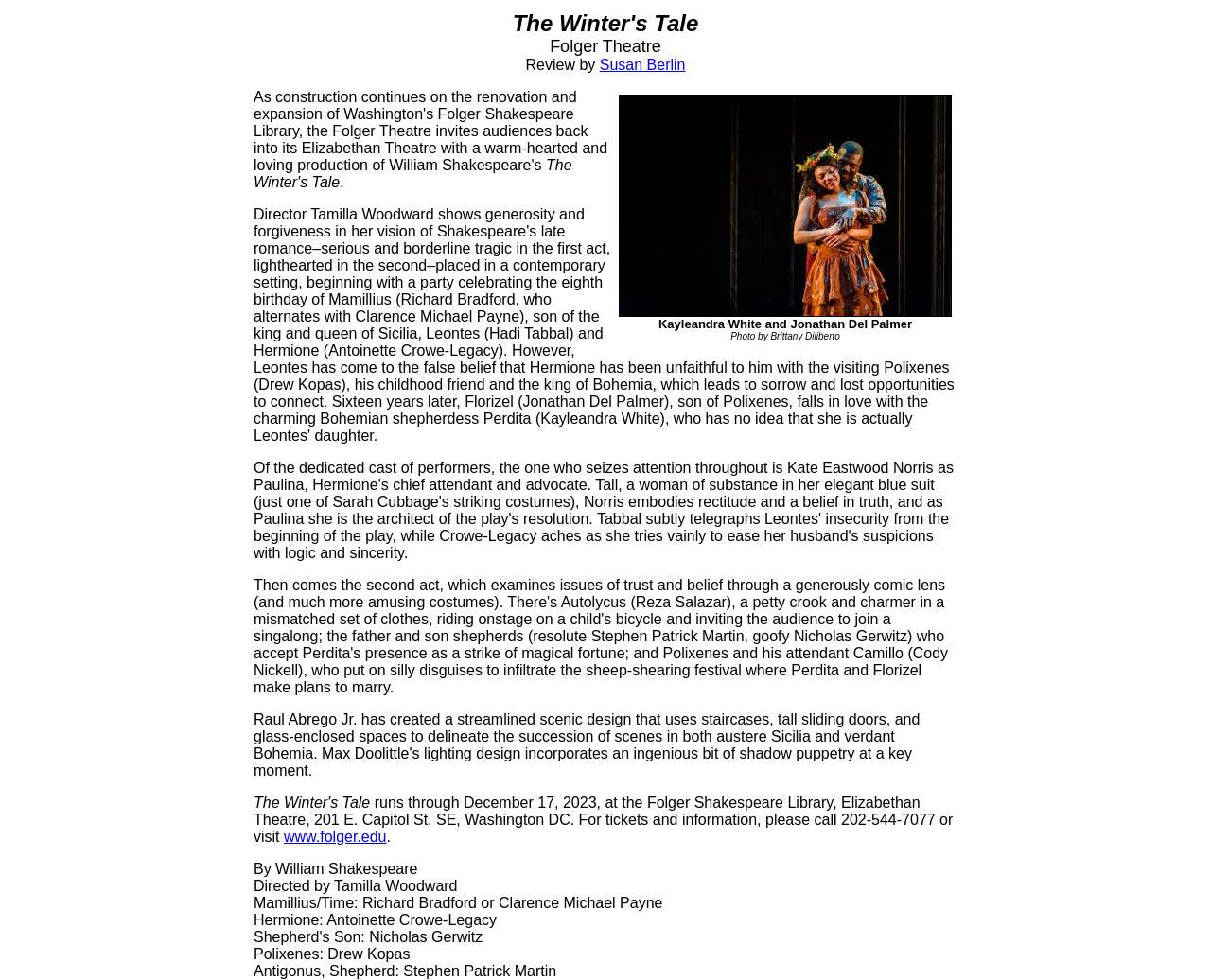Please answer the following question using a single word or phrase: 
Who is the director of the play?

Tamilla Woodward